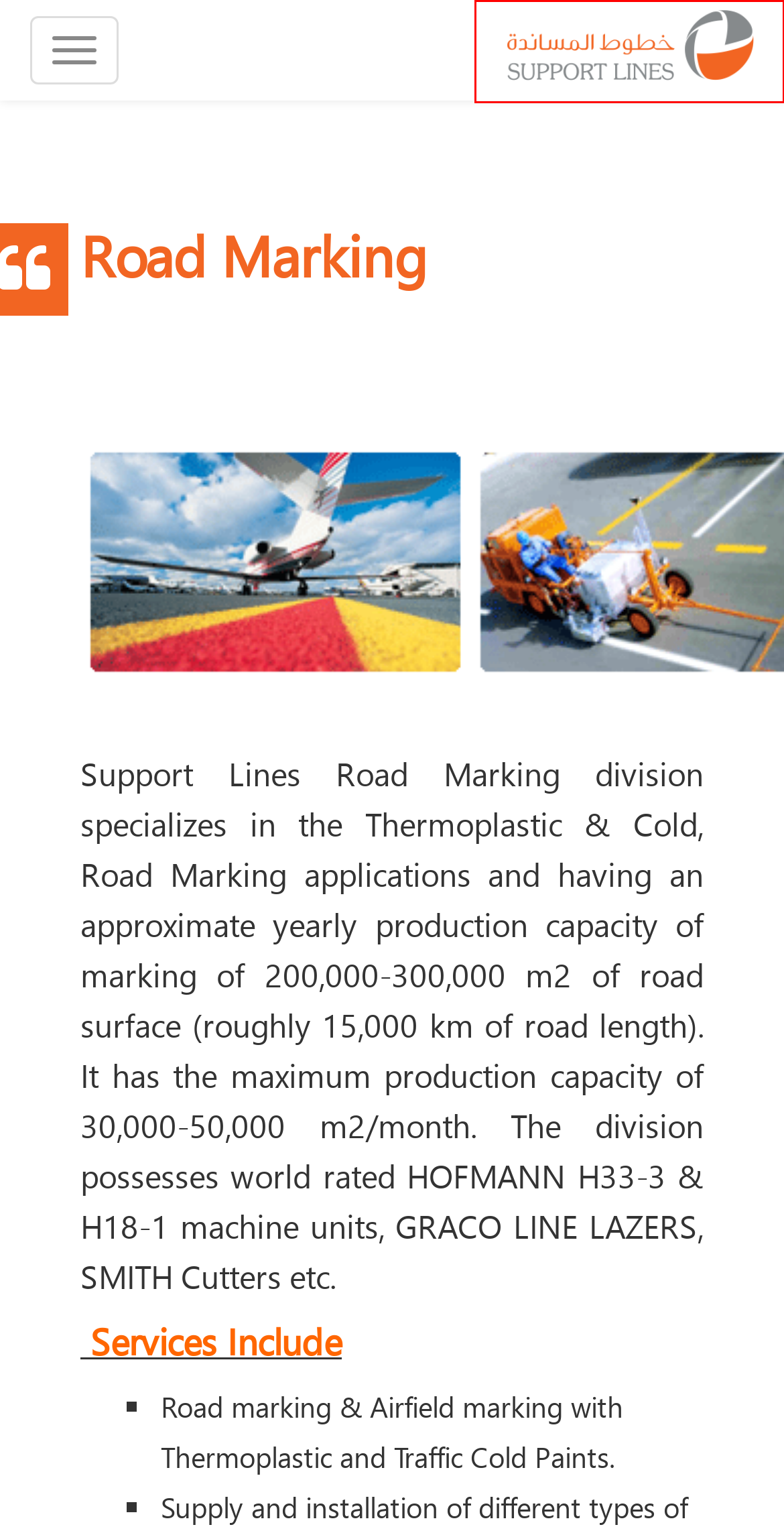Analyze the screenshot of a webpage that features a red rectangle bounding box. Pick the webpage description that best matches the new webpage you would see after clicking on the element within the red bounding box. Here are the candidates:
A. Asset Integrity Management ( AIM ) – support lines
B. Commercial Services – support lines
C. support lines – support lines
D. Welcome to nginx!
E. Technical Support Services – support lines
F. Industrial Services – support lines
G. Quality & Safety Policy – support lines
H. Associated Organization – support lines

C